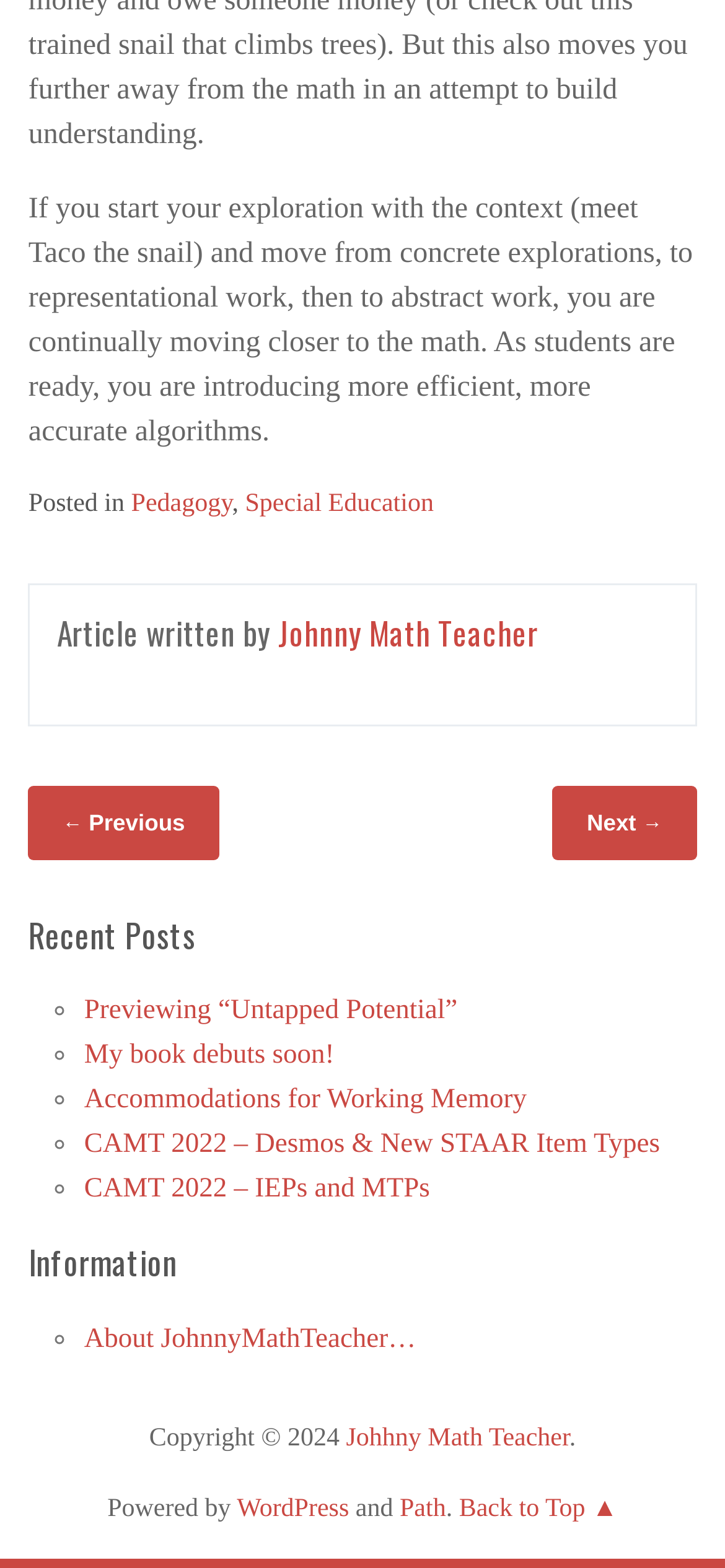Based on the provided description, "My book debuts soon!", find the bounding box of the corresponding UI element in the screenshot.

[0.116, 0.664, 0.461, 0.683]